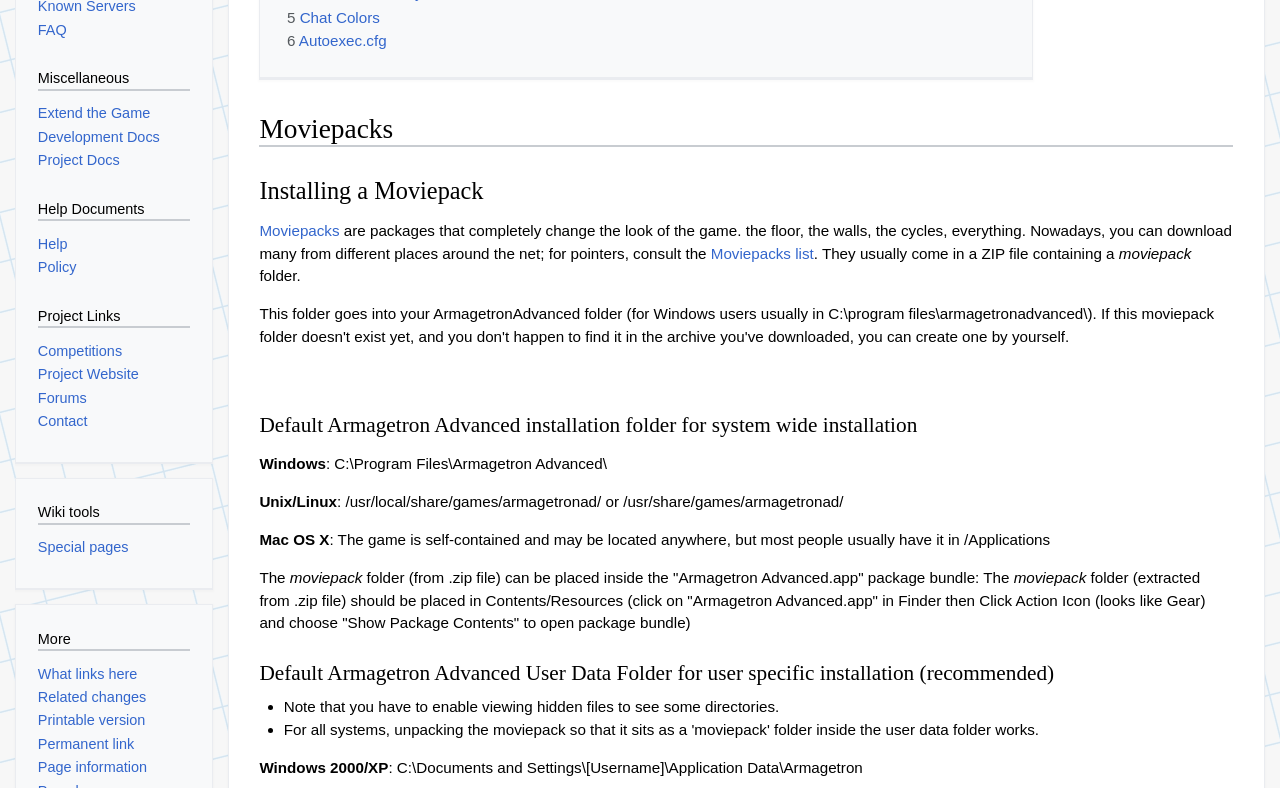Determine the bounding box coordinates for the HTML element described here: "5 Chat Colors".

[0.224, 0.012, 0.297, 0.034]